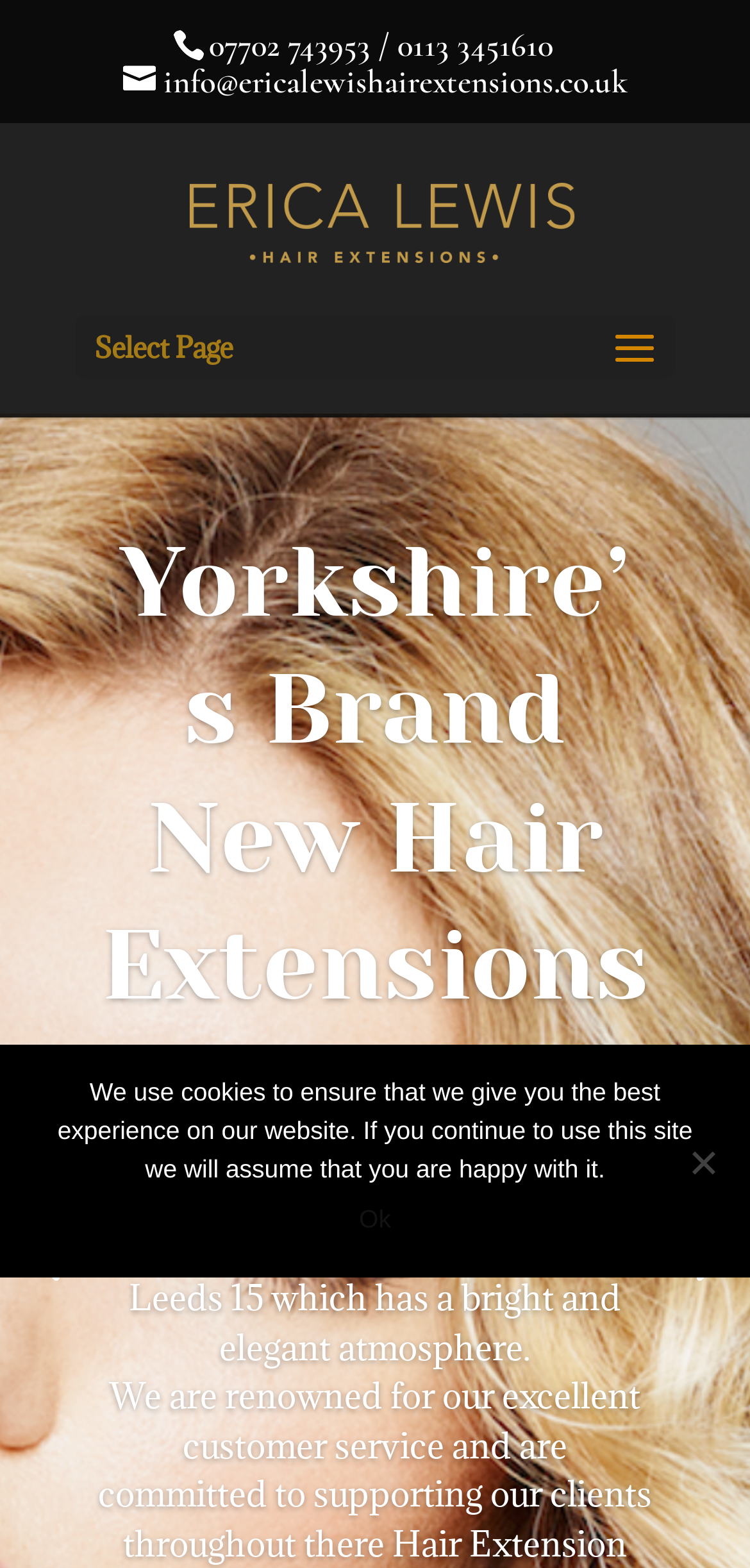Answer the question below in one word or phrase:
What is the email address of Erica Lewis Hair Extensions?

info@ericalewishairextensions.co.uk